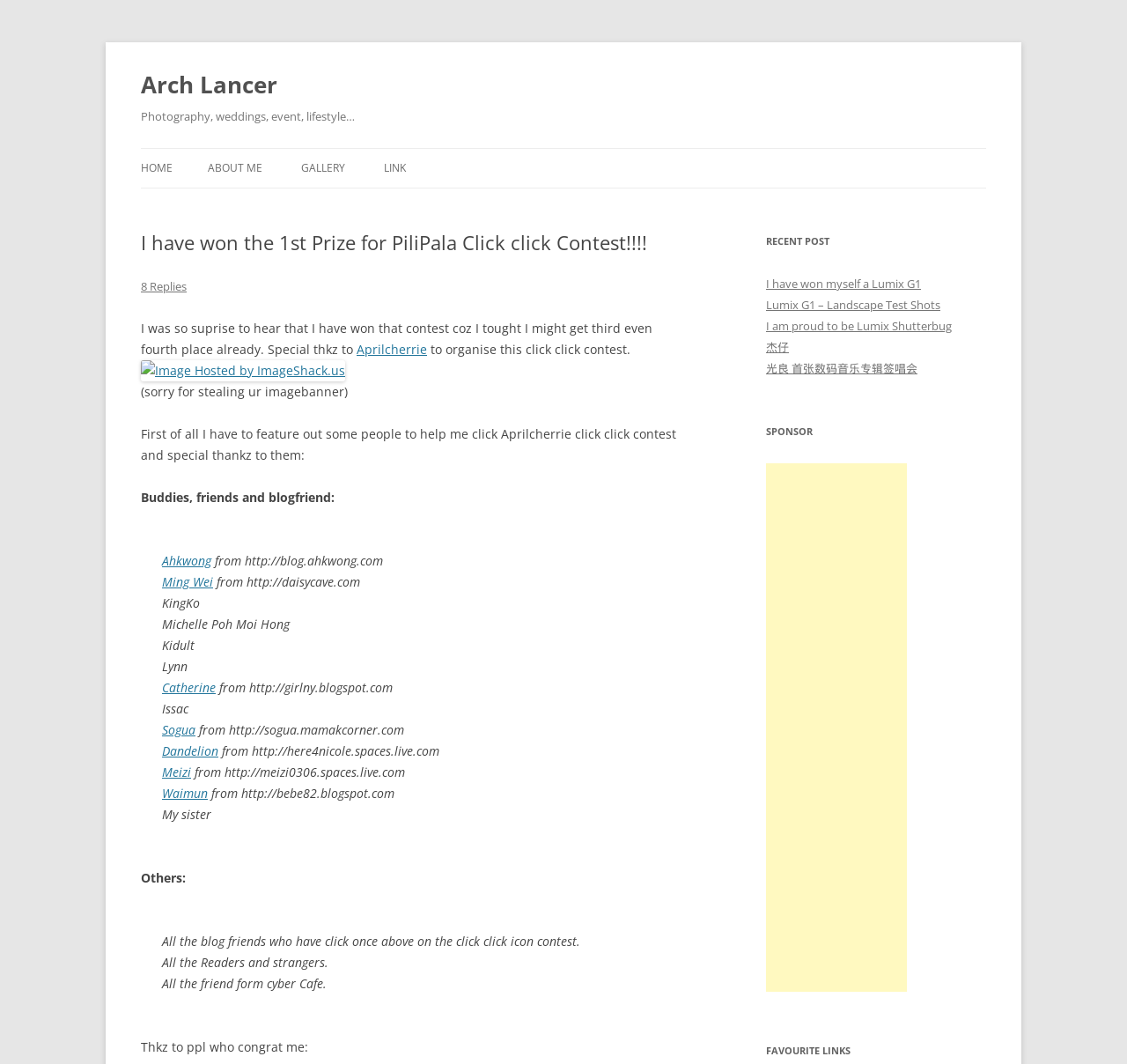Please identify the bounding box coordinates of the clickable element to fulfill the following instruction: "View the 'I have won the 1st Prize for PiliPala Click click Contest!!!!' post". The coordinates should be four float numbers between 0 and 1, i.e., [left, top, right, bottom].

[0.125, 0.217, 0.613, 0.239]